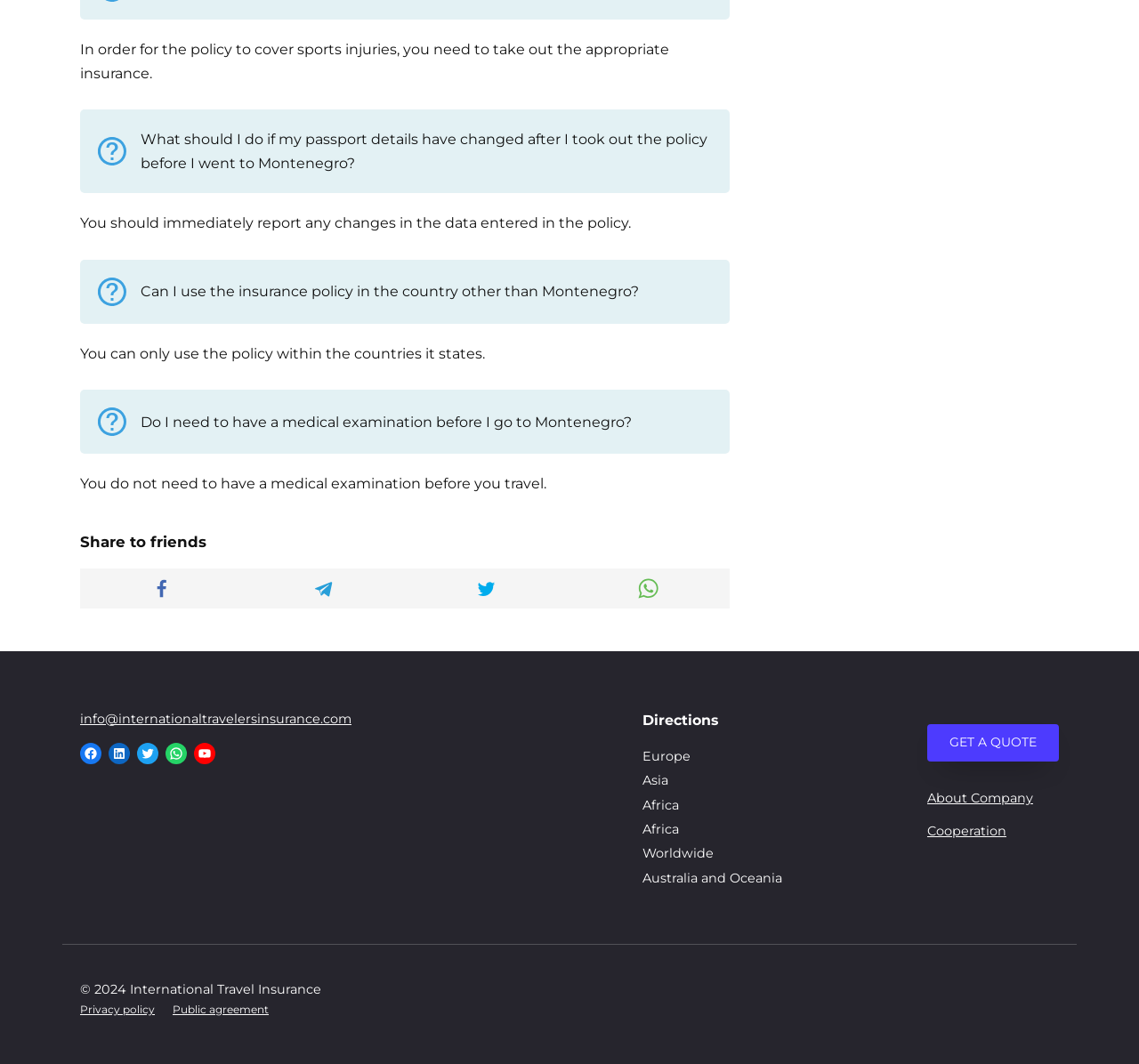Using the element description: "Public agreement", determine the bounding box coordinates. The coordinates should be in the format [left, top, right, bottom], with values between 0 and 1.

[0.136, 0.941, 0.236, 0.956]